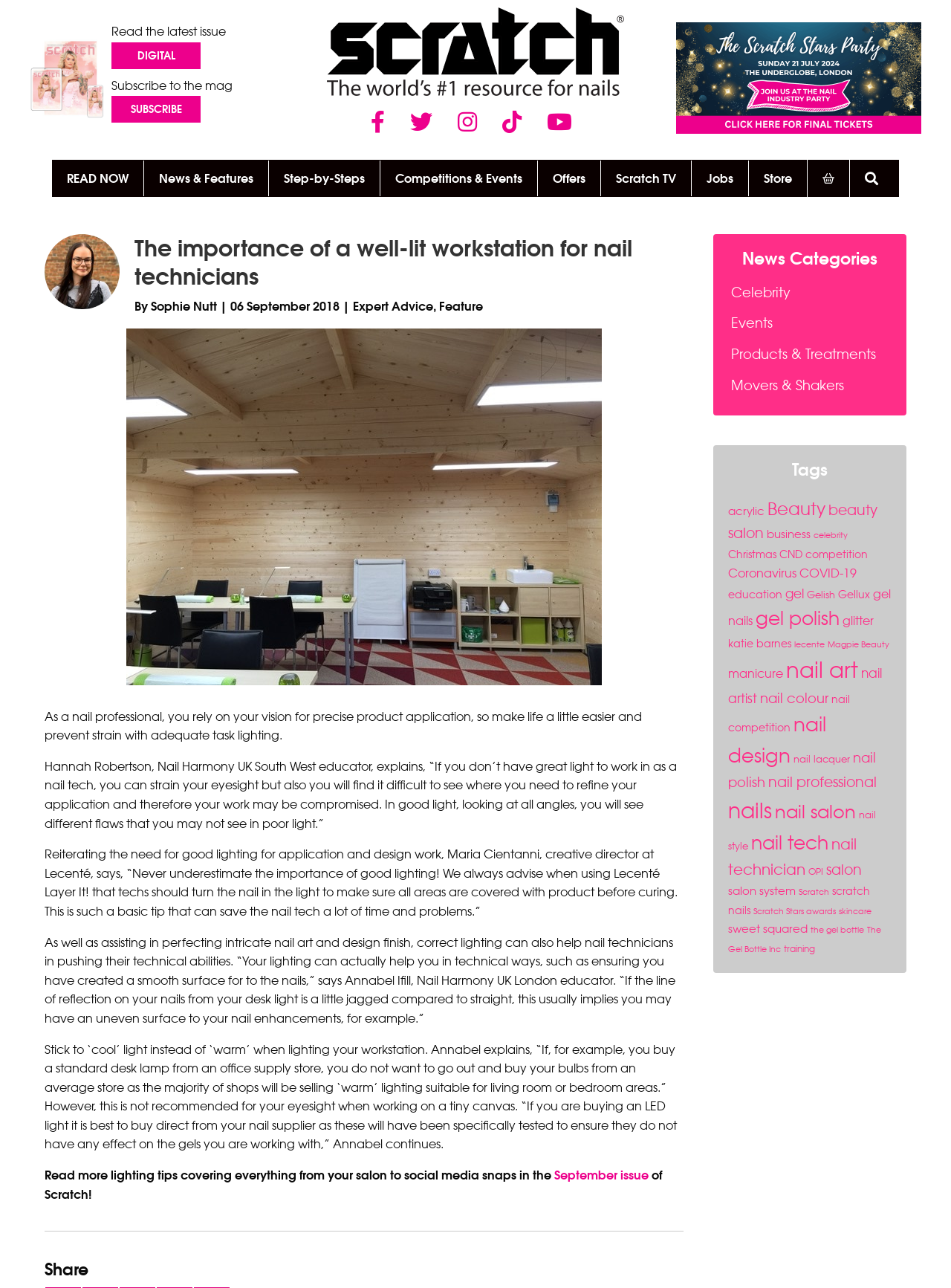Locate the UI element that matches the description alt="Sophie Crop" title="Sophie crop" in the webpage screenshot. Return the bounding box coordinates in the format (top-left x, top-left y, bottom-right x, bottom-right y), with values ranging from 0 to 1.

[0.047, 0.204, 0.126, 0.216]